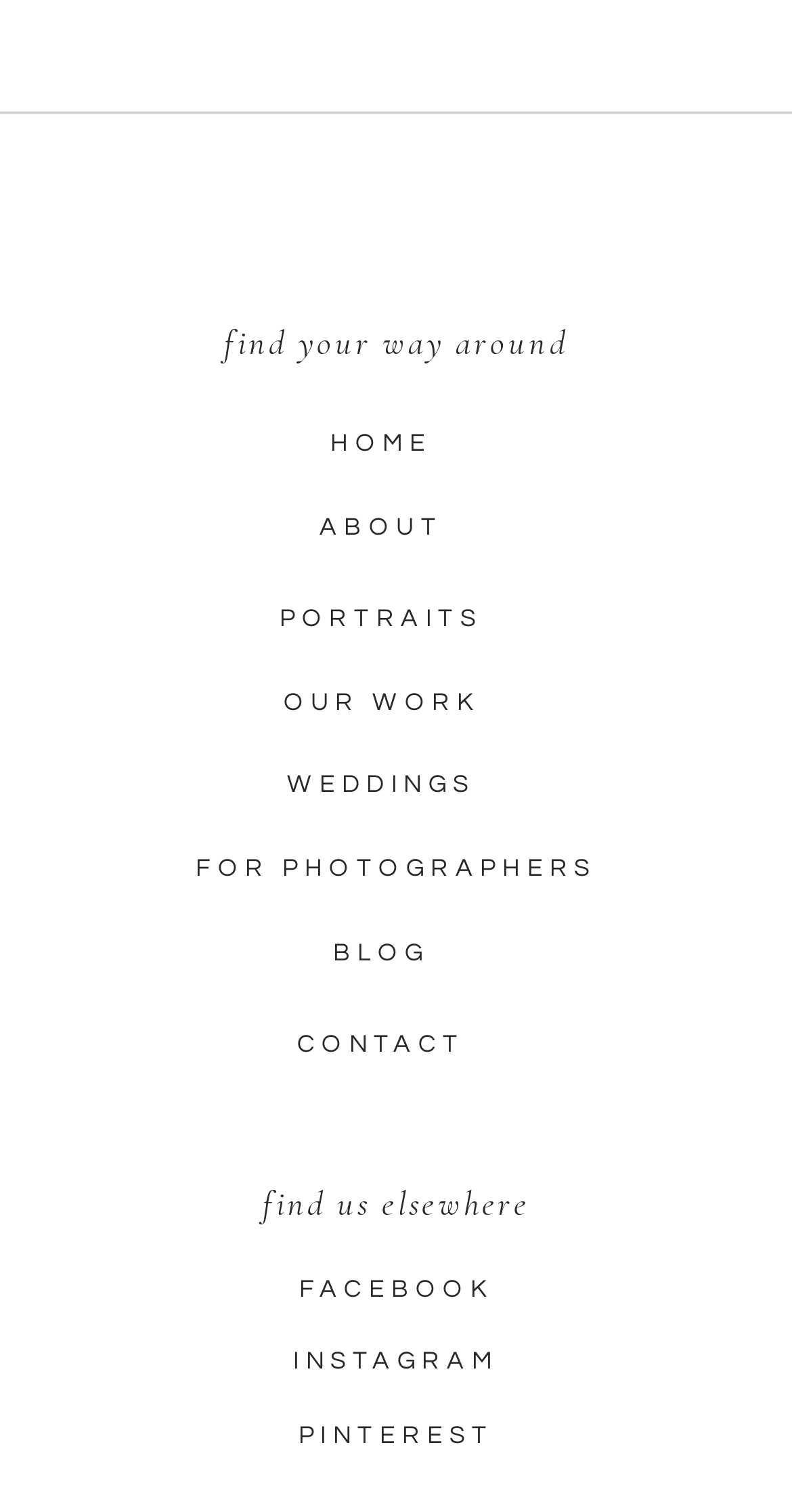What is the purpose of the 'CONTACT' link?
Look at the screenshot and provide an in-depth answer.

The 'CONTACT' link is likely intended for visitors to get in touch with the website owner or administrator, possibly to inquire about services or provide feedback.